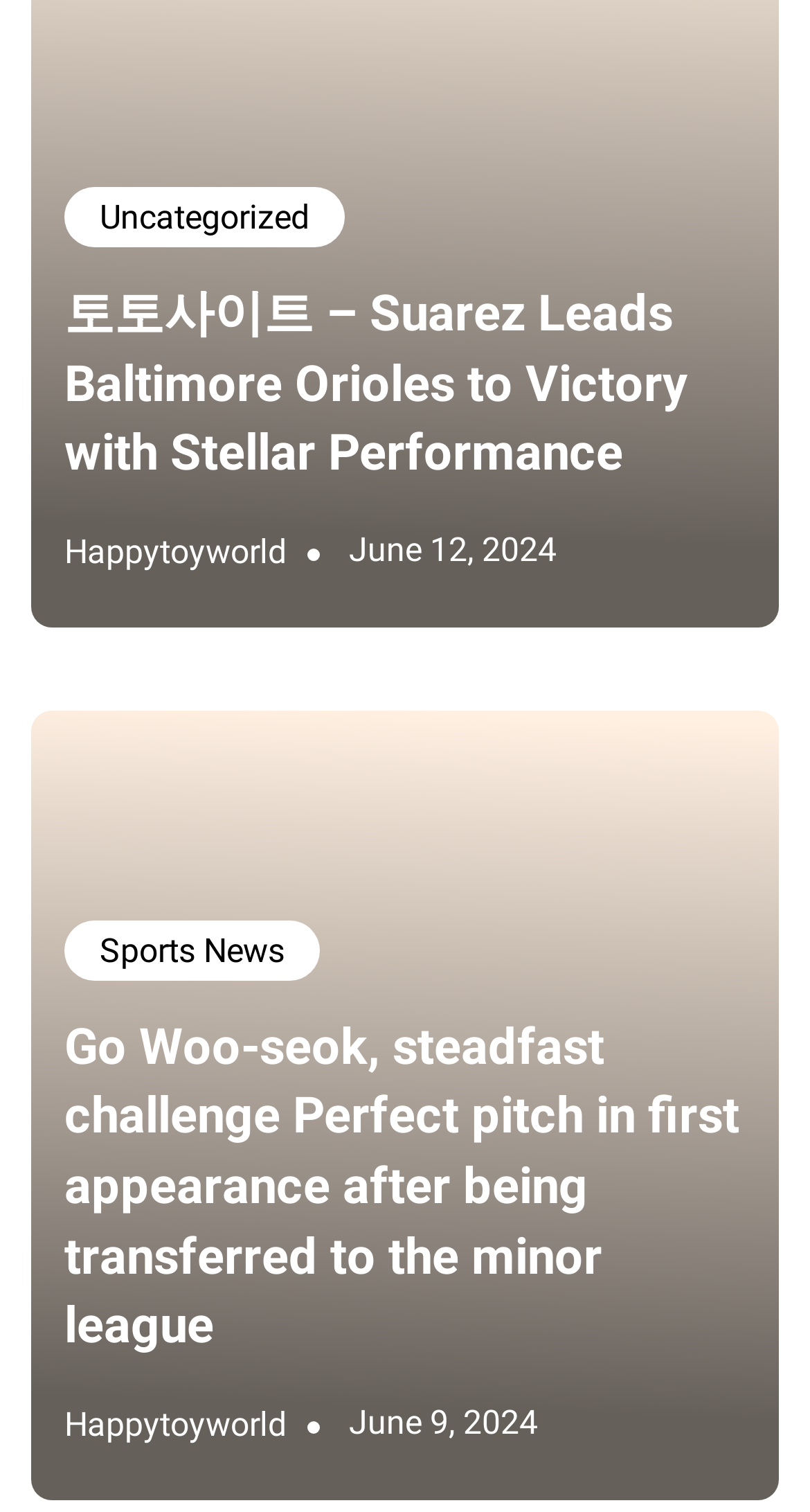Reply to the question with a brief word or phrase: What is the name of the website?

Happytoyworld